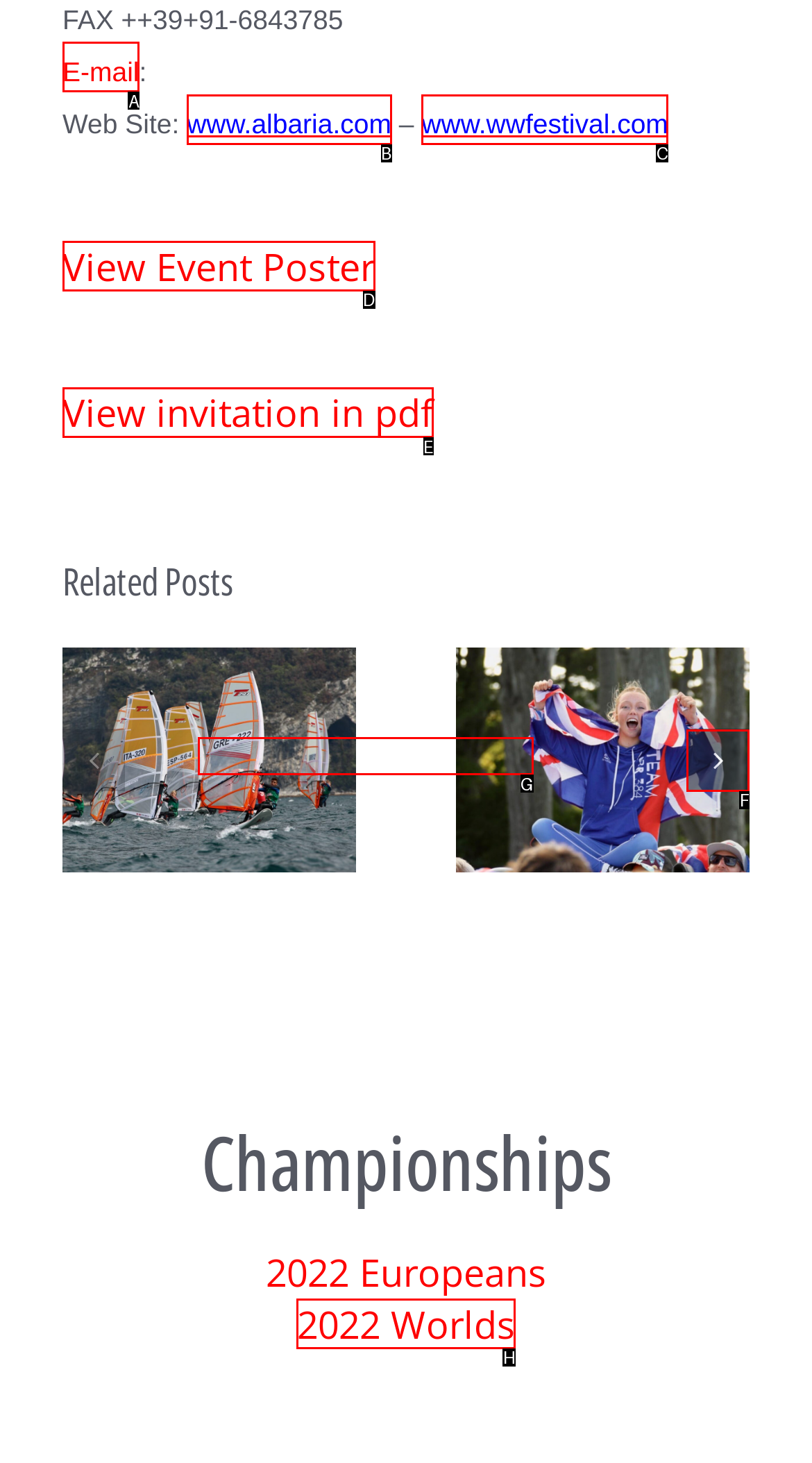Choose the letter of the element that should be clicked to complete the task: Next slide
Answer with the letter from the possible choices.

F